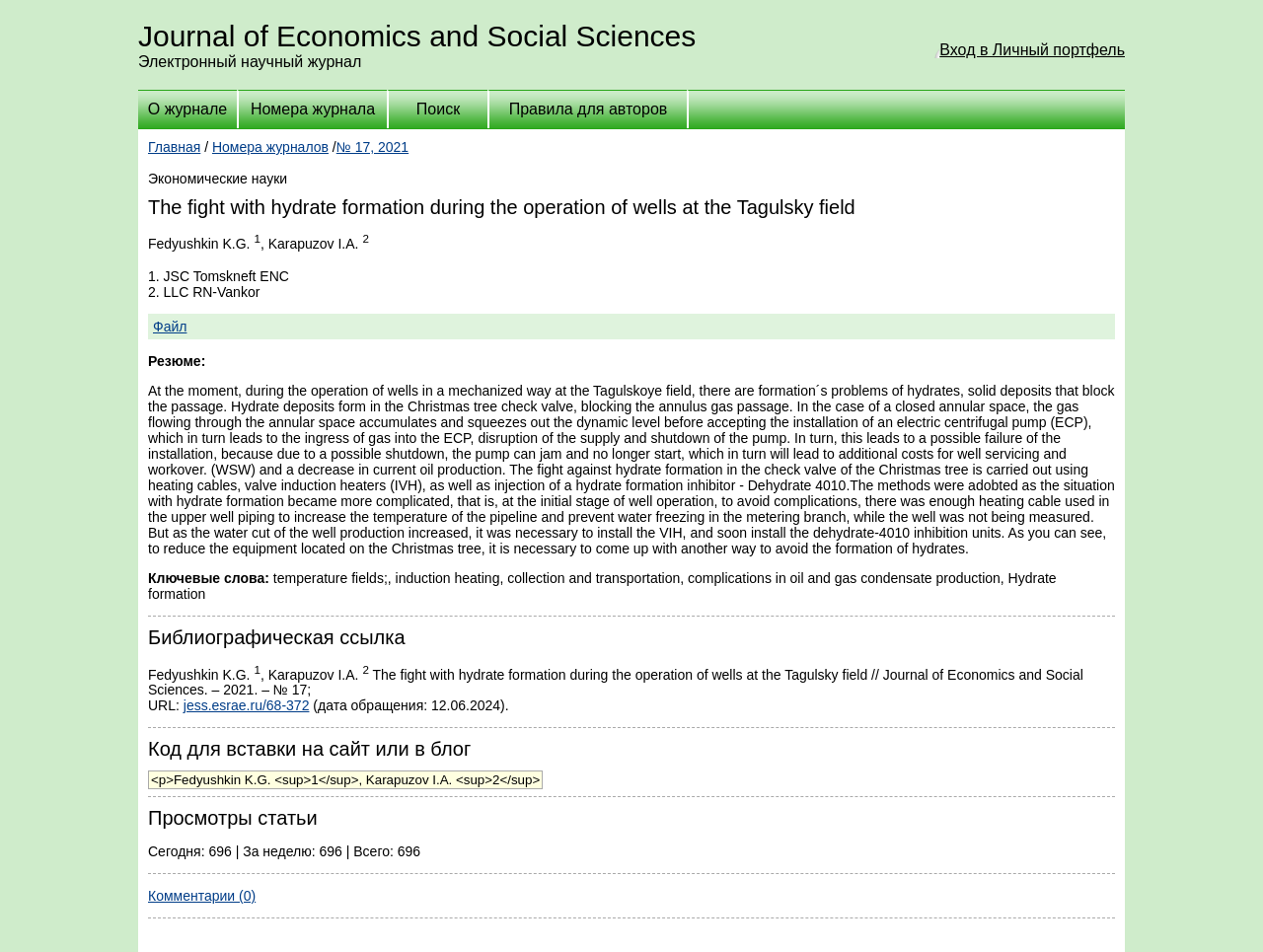Please find and report the bounding box coordinates of the element to click in order to perform the following action: "View comments". The coordinates should be expressed as four float numbers between 0 and 1, in the format [left, top, right, bottom].

[0.117, 0.933, 0.202, 0.95]